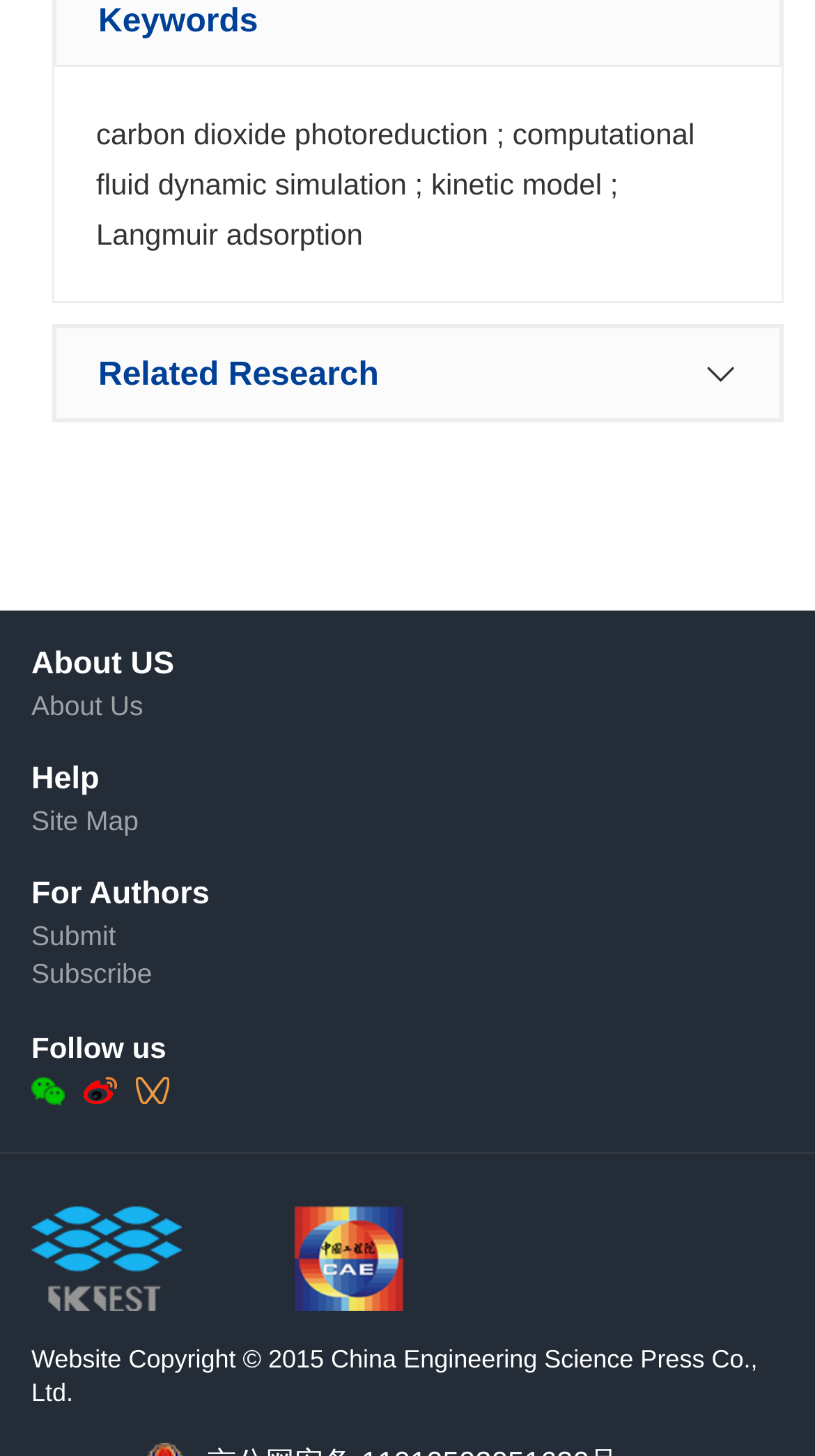How many social media icons are there?
Answer the question using a single word or phrase, according to the image.

2